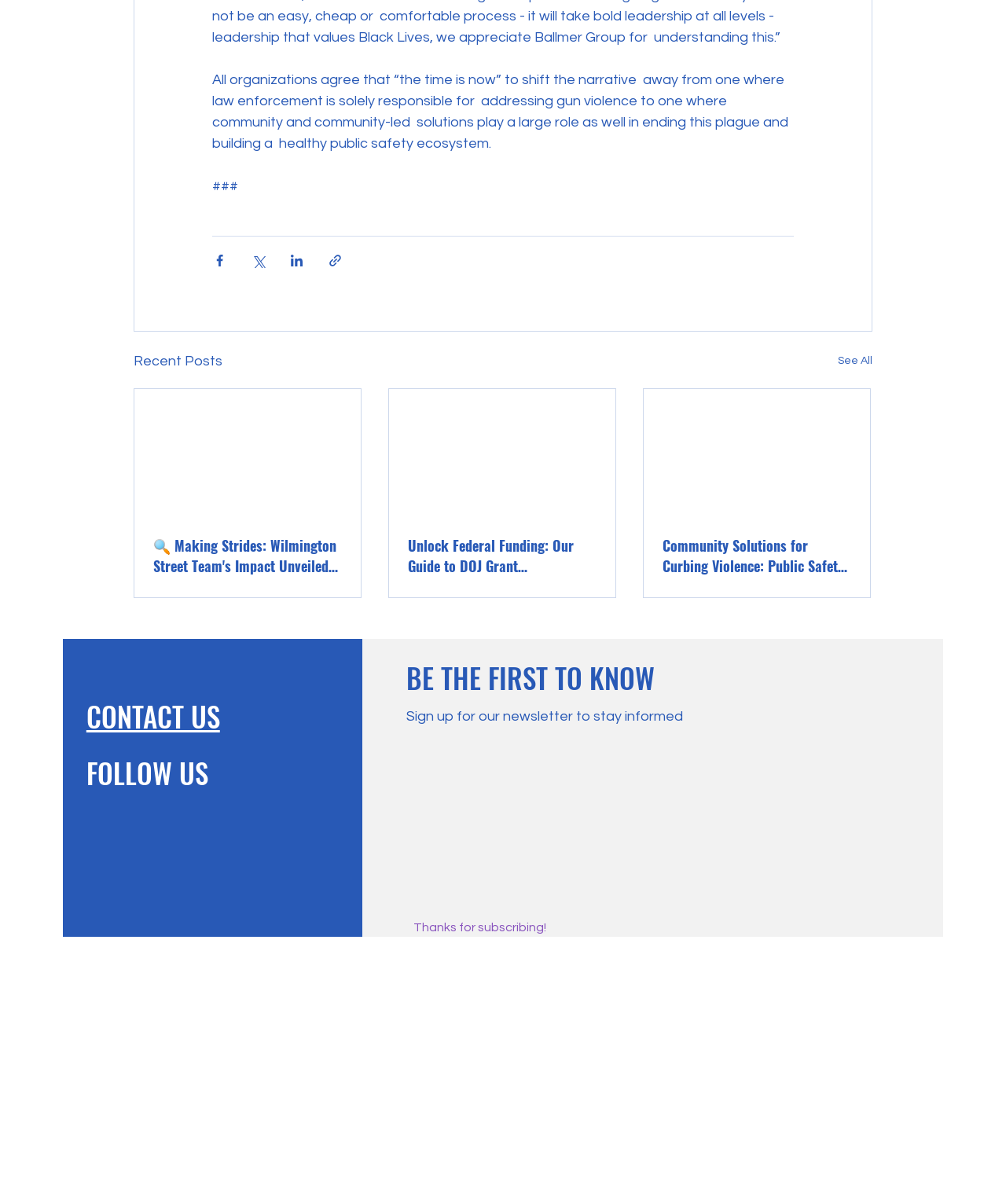Please identify the coordinates of the bounding box that should be clicked to fulfill this instruction: "Follow us on Youtube".

[0.09, 0.664, 0.12, 0.689]